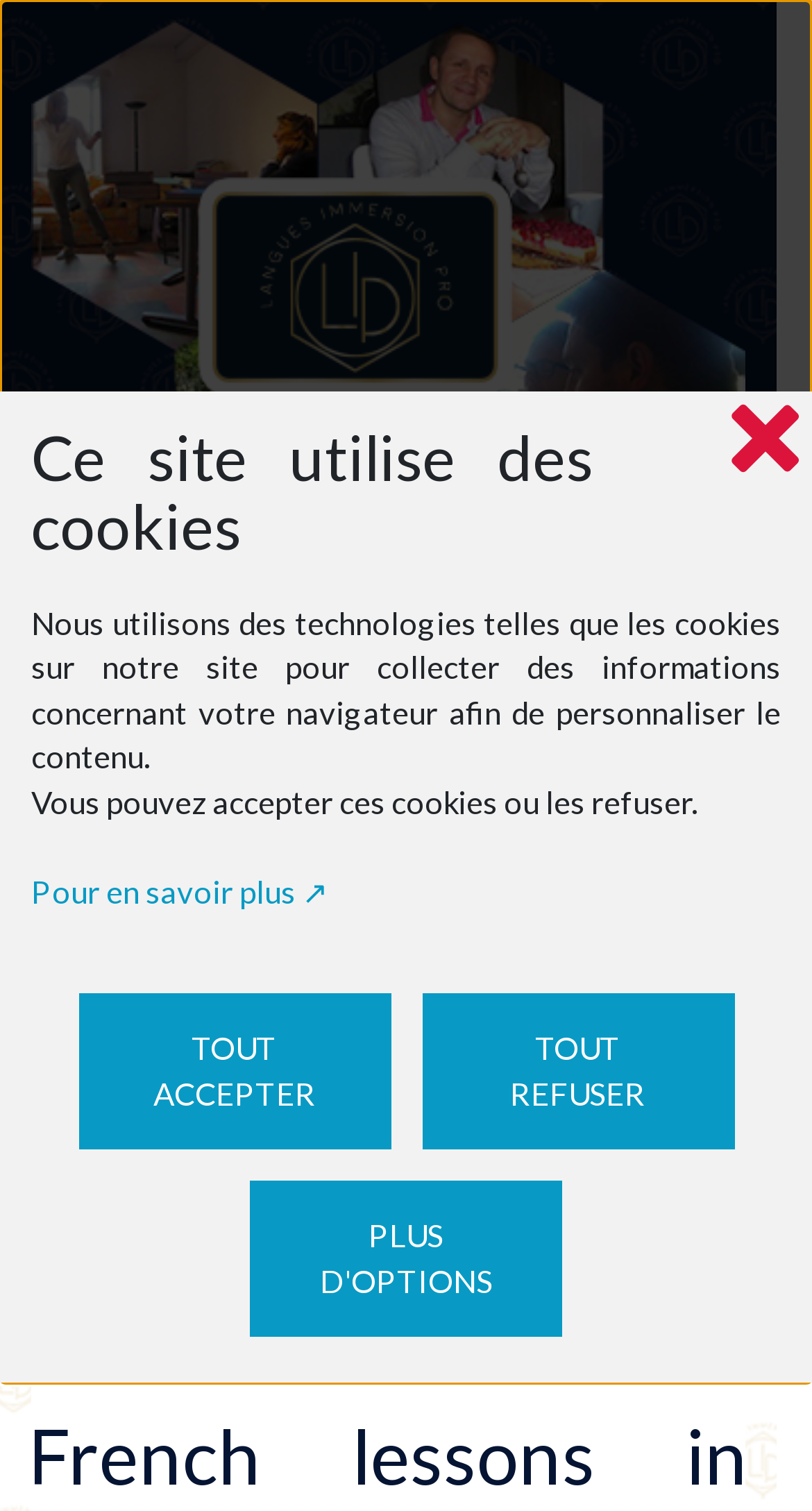How many links are there in the menu?
Using the image, provide a detailed and thorough answer to the question.

There are four static texts 'Home', 'About us', 'Our partners', and 'French Tutoring in Taiwan' which are likely to be links in the menu.